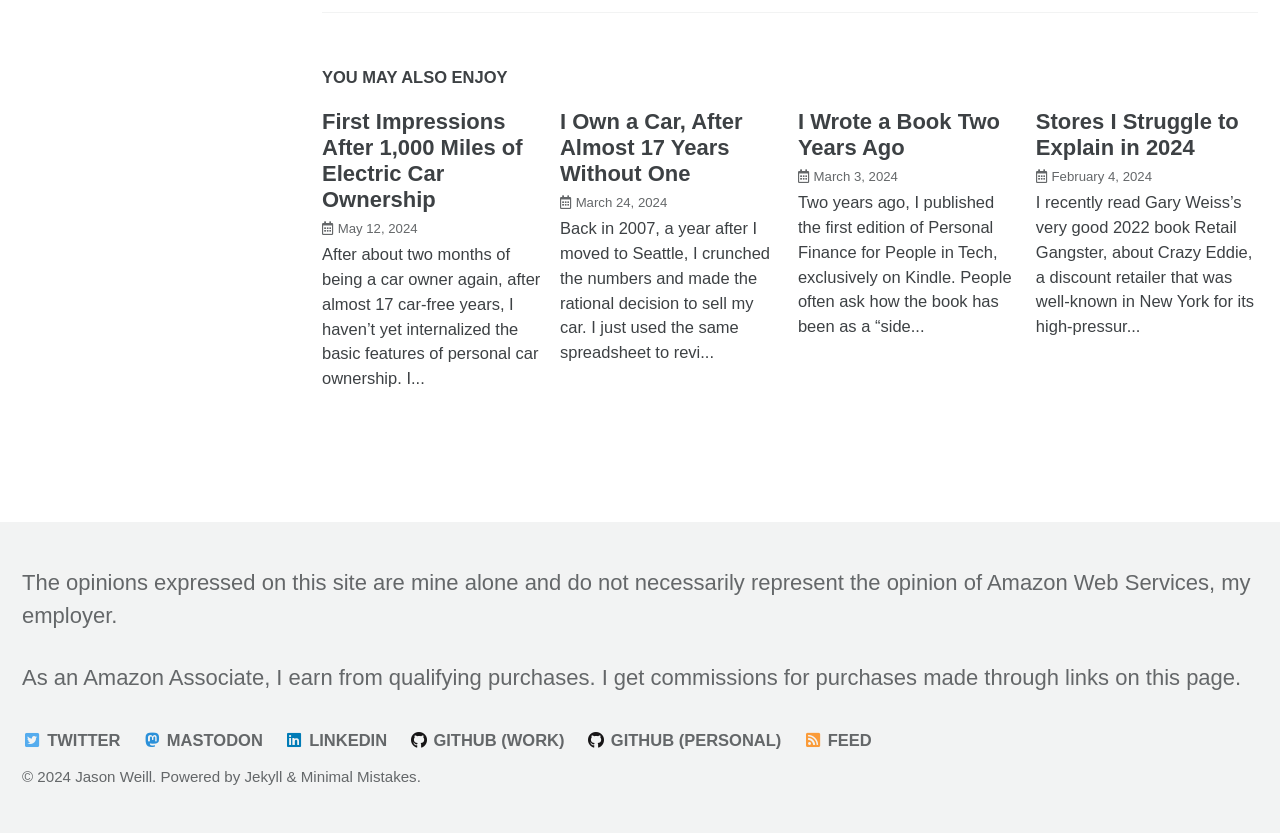Please identify the bounding box coordinates of the element on the webpage that should be clicked to follow this instruction: "Check out 'Stores I Struggle to Explain in 2024'". The bounding box coordinates should be given as four float numbers between 0 and 1, formatted as [left, top, right, bottom].

[0.809, 0.131, 0.968, 0.192]